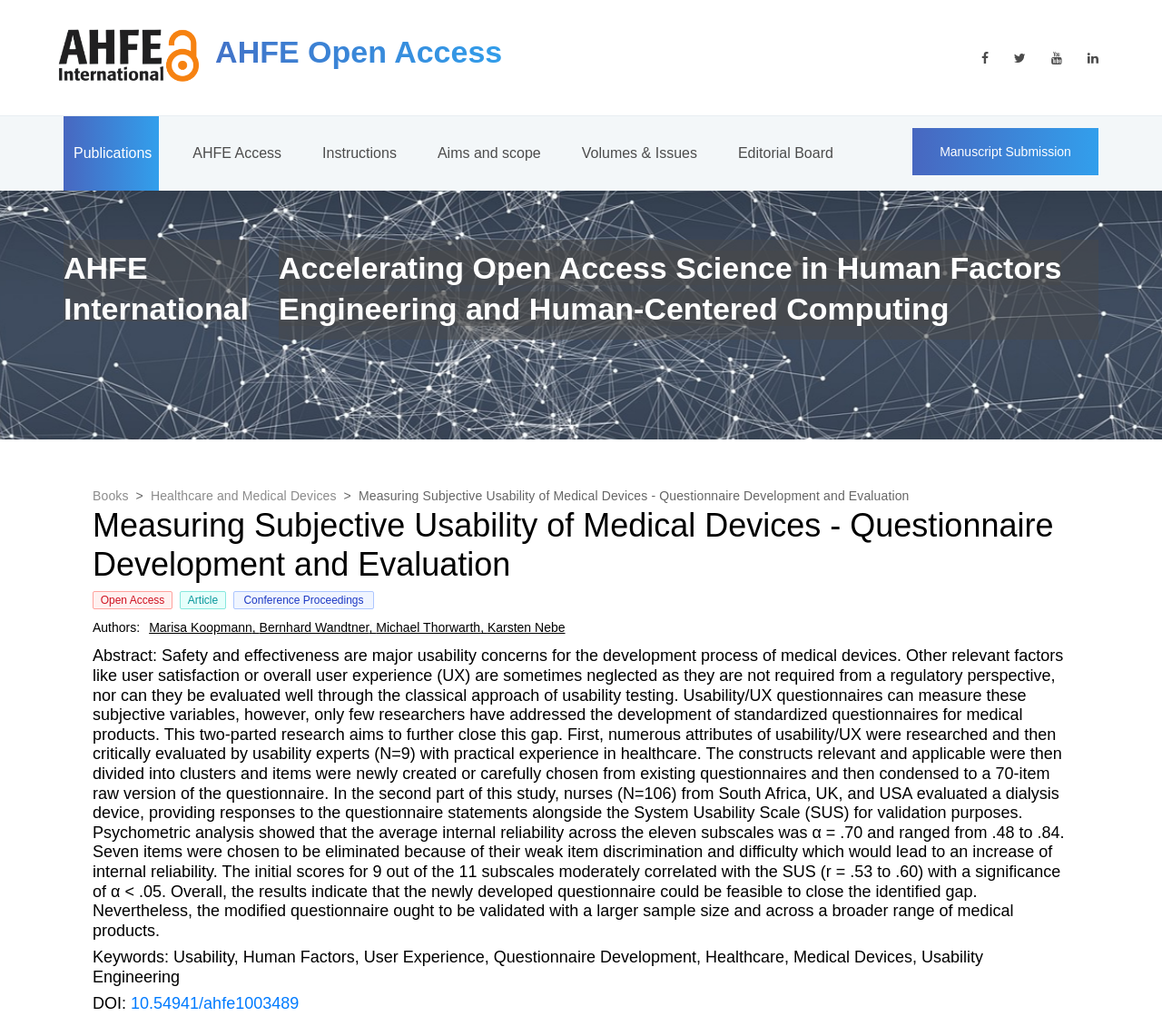Who are the authors of the article?
Please give a detailed and elaborate answer to the question.

The authors of the article can be found in the section below the abstract, where their names are listed as 'Marisa Koopmann', 'Bernhard Wandtner', 'Michael Thorwarth', and 'Karsten Nebe'.